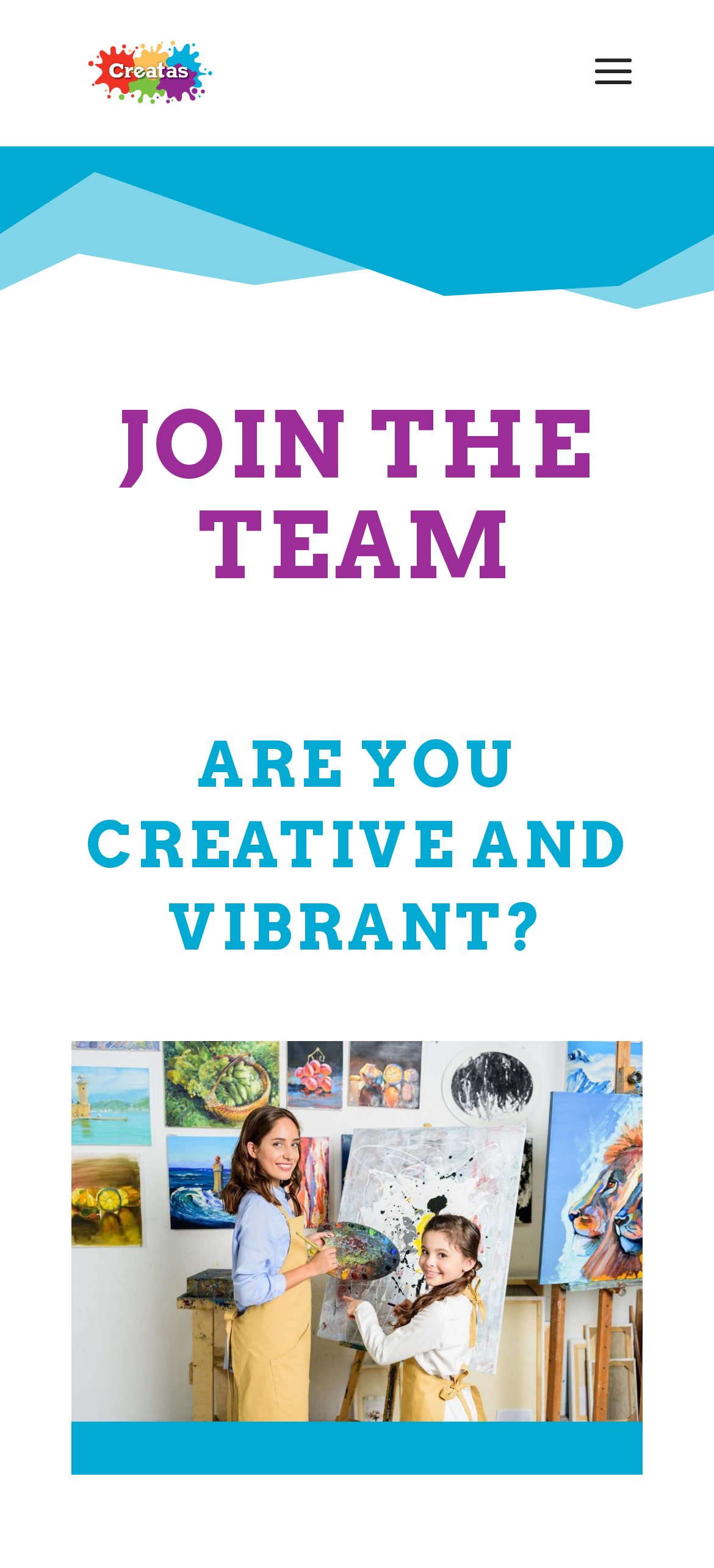What is the main heading of this webpage? Please extract and provide it.

JOIN THE TEAM